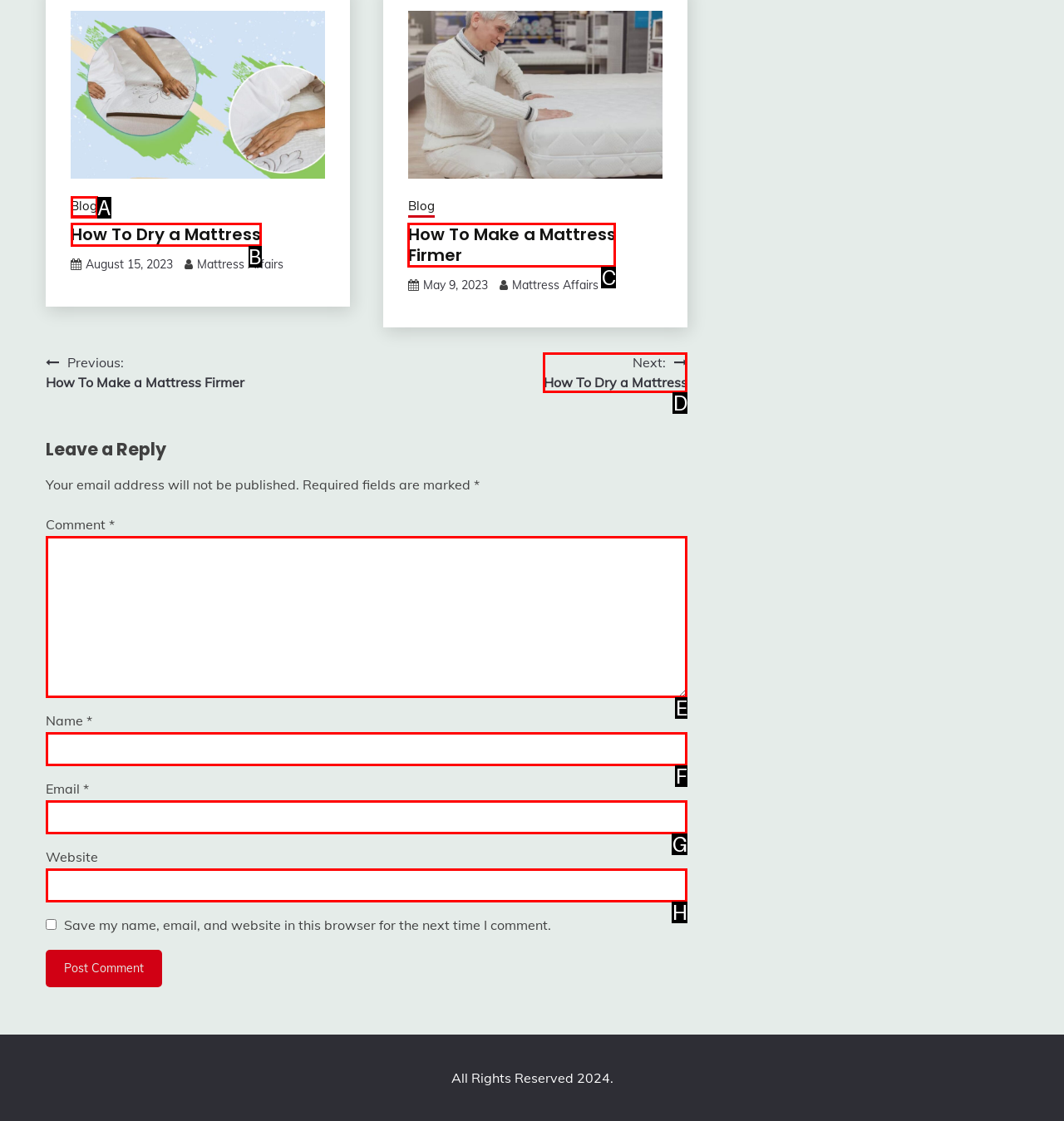Point out the HTML element that matches the following description: parent_node: Name * name="author"
Answer with the letter from the provided choices.

F